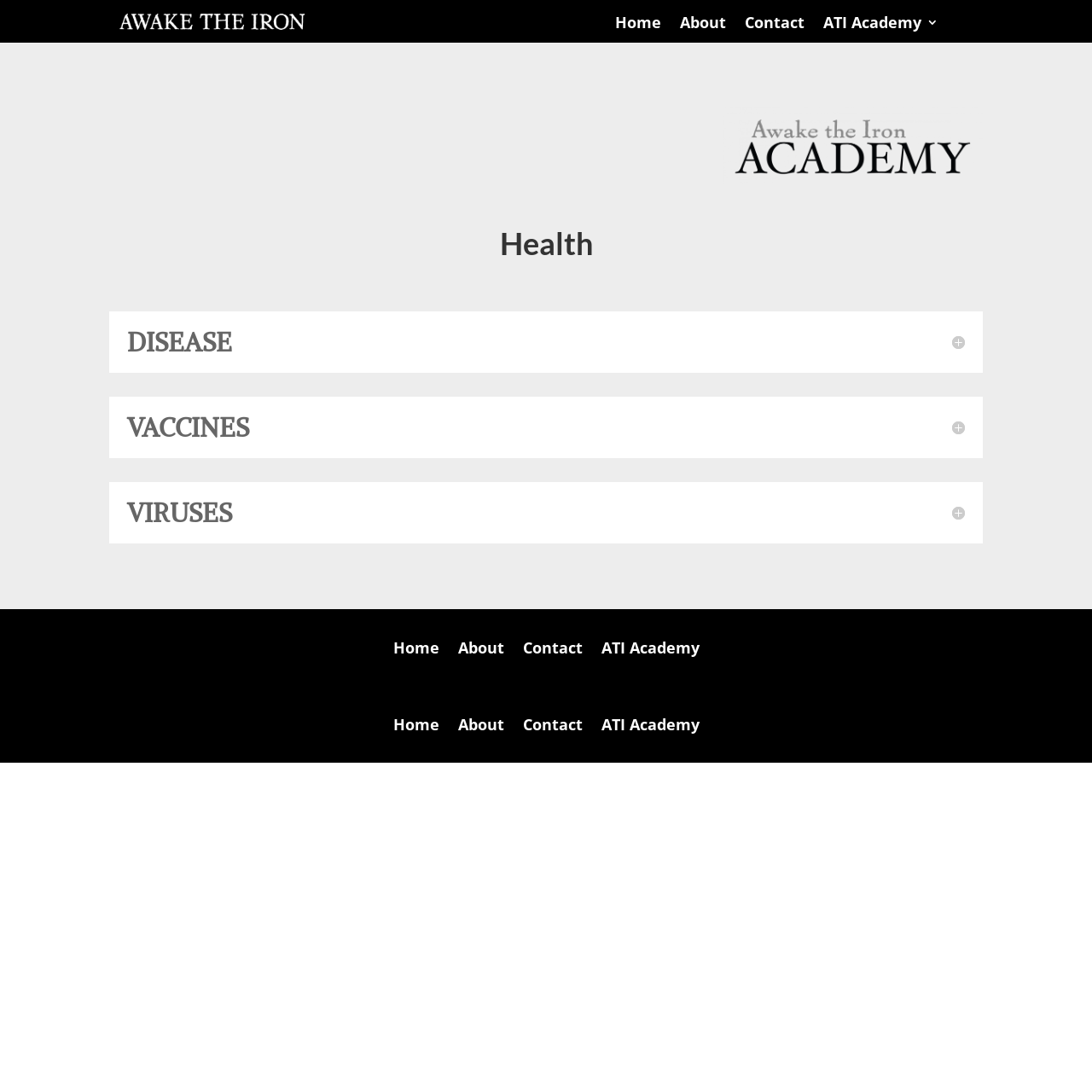Please provide the bounding box coordinates in the format (top-left x, top-left y, bottom-right x, bottom-right y). Remember, all values are floating point numbers between 0 and 1. What is the bounding box coordinate of the region described as: ATI Academy

[0.55, 0.587, 0.64, 0.604]